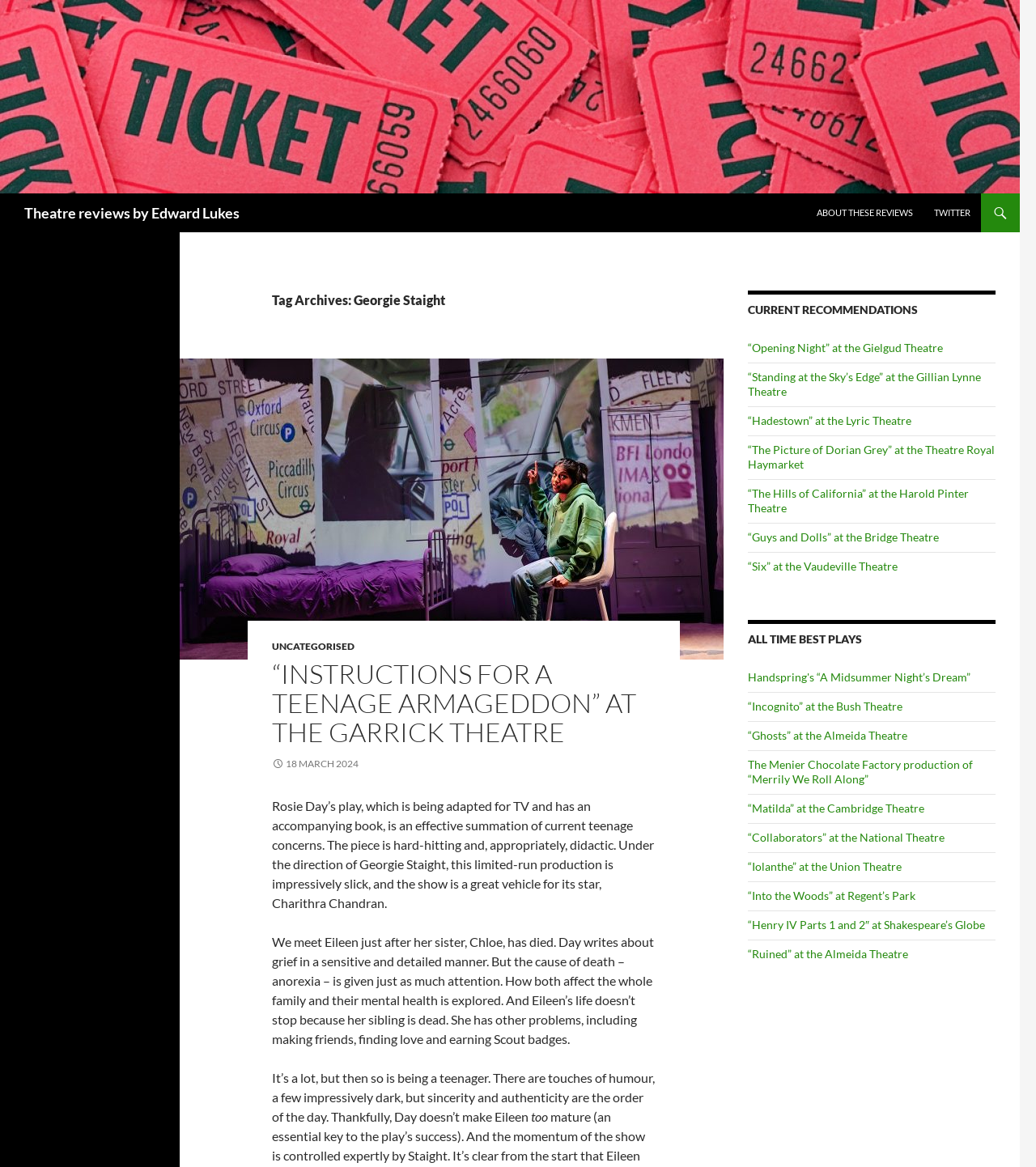Please identify the bounding box coordinates of the region to click in order to complete the given instruction: "Check all time best plays". The coordinates should be four float numbers between 0 and 1, i.e., [left, top, right, bottom].

[0.722, 0.531, 0.961, 0.556]